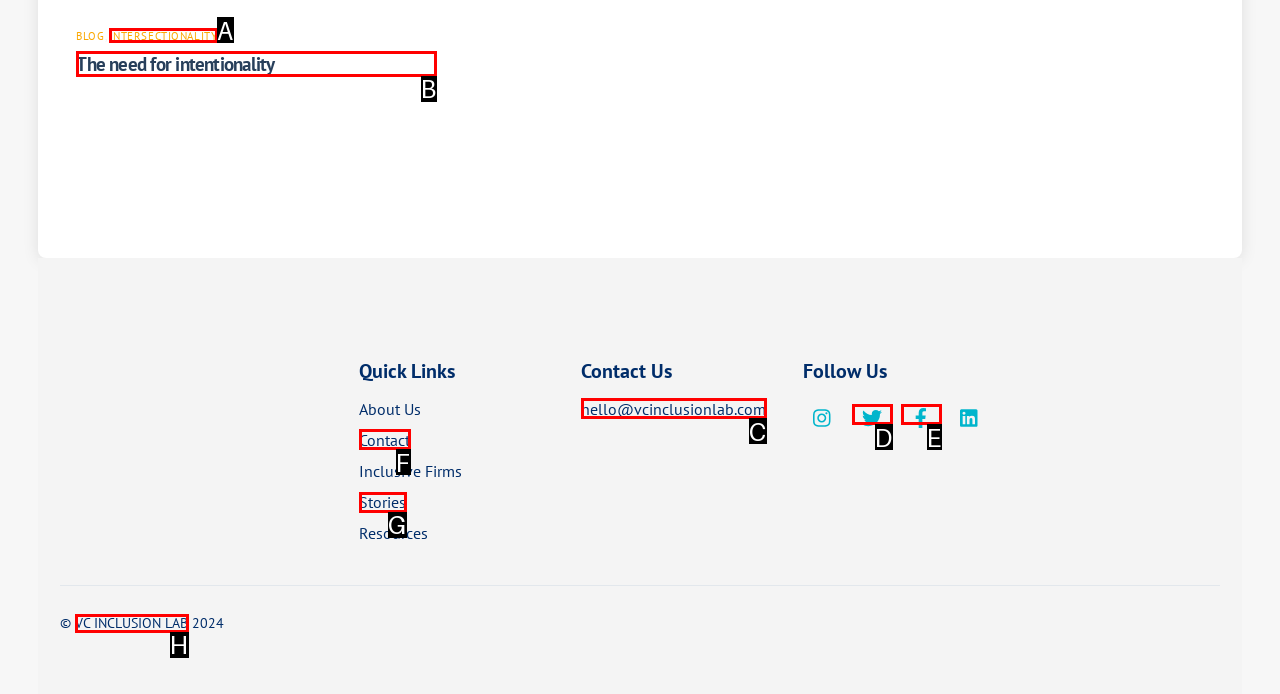Identify the letter of the UI element needed to carry out the task: Read the article titled The need for intentionality
Reply with the letter of the chosen option.

B